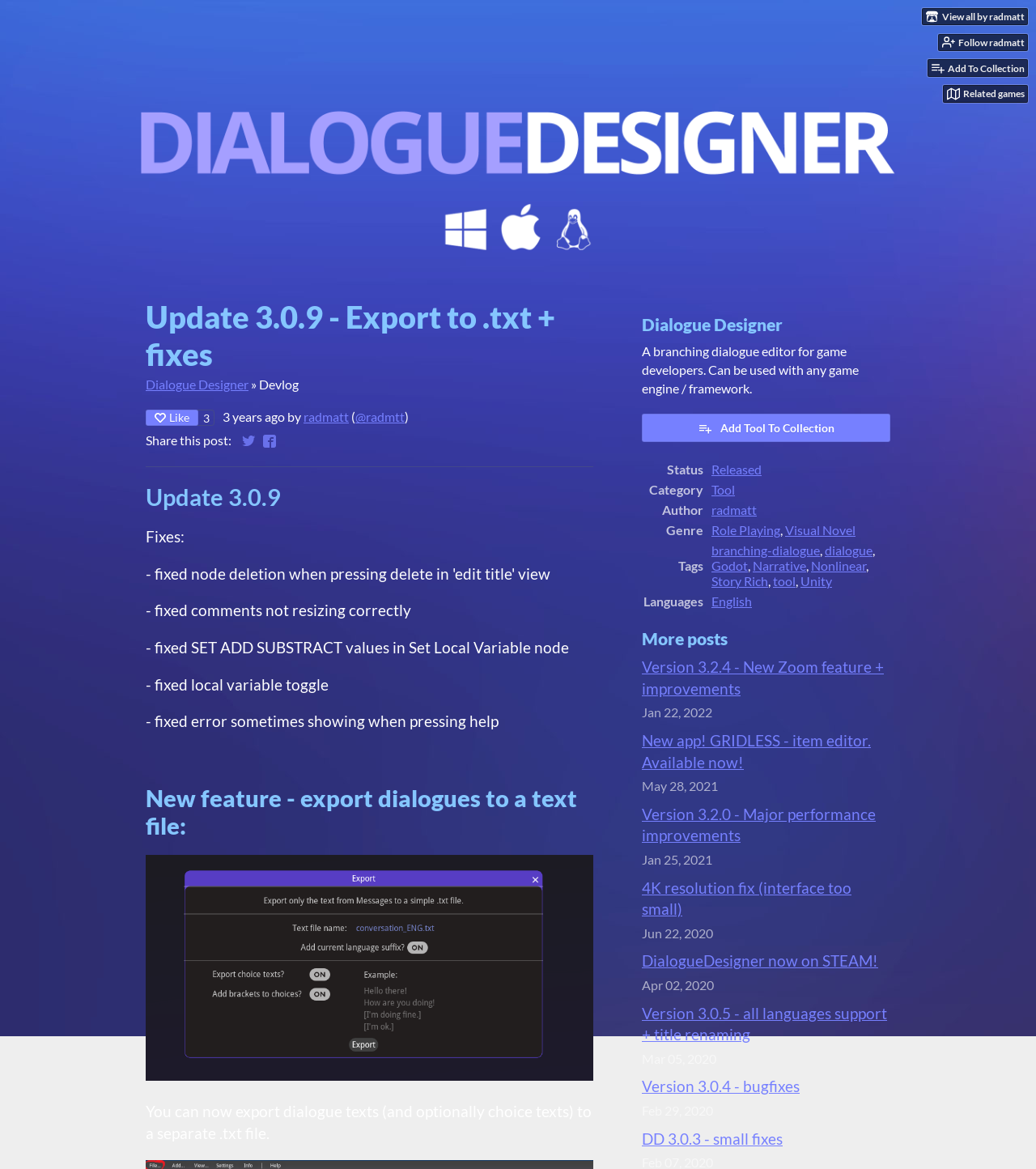Offer a meticulous description of the webpage's structure and content.

This webpage appears to be a devlog or blog post about an update to a tool called Dialogue Designer. At the top of the page, there is a heading that reads "Update 3.0.9 - Export to.txt + fixes" and a link to the tool's creator, radmatt. Below this, there are several links to related games and a button to add the tool to a collection.

The main content of the page is divided into sections. The first section lists the fixes included in this update, including fixes to node deletion, comment resizing, and SET ADD SUBTRACT values in Set Local Variable node. 

Below this, there is a section describing a new feature that allows users to export dialogue texts to a separate .txt file. This section includes an image and a brief description of the feature.

To the right of this section, there is a sidebar with information about the Dialogue Designer tool, including its status, category, author, and genre. There is also a table with tags related to the tool.

Further down the page, there are links to more posts, including updates to the tool and other projects from the same creator. Each post includes a brief description and a timestamp.